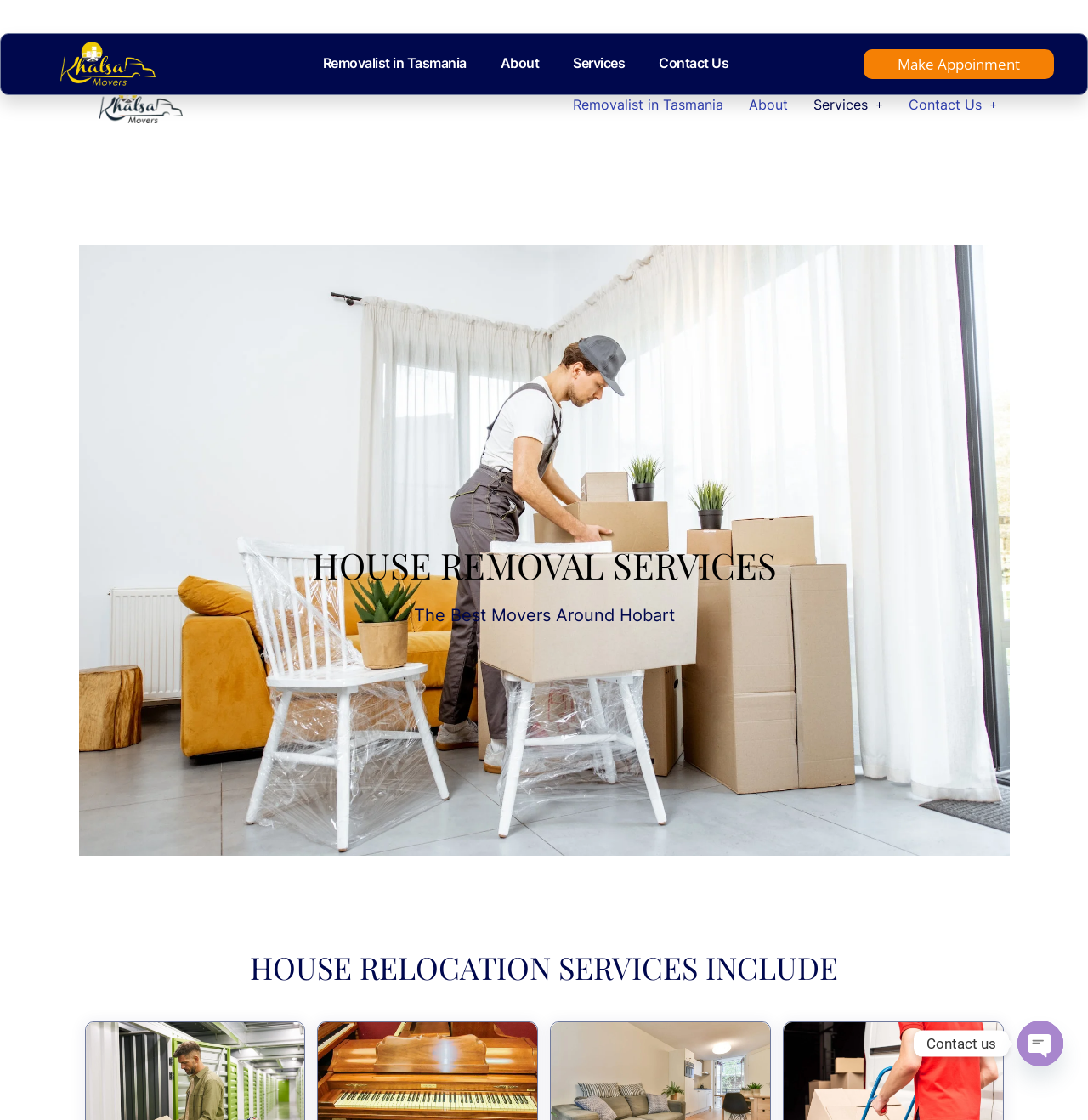Locate the bounding box coordinates of the clickable area needed to fulfill the instruction: "Click the 'Phone' link".

[0.935, 0.911, 0.977, 0.952]